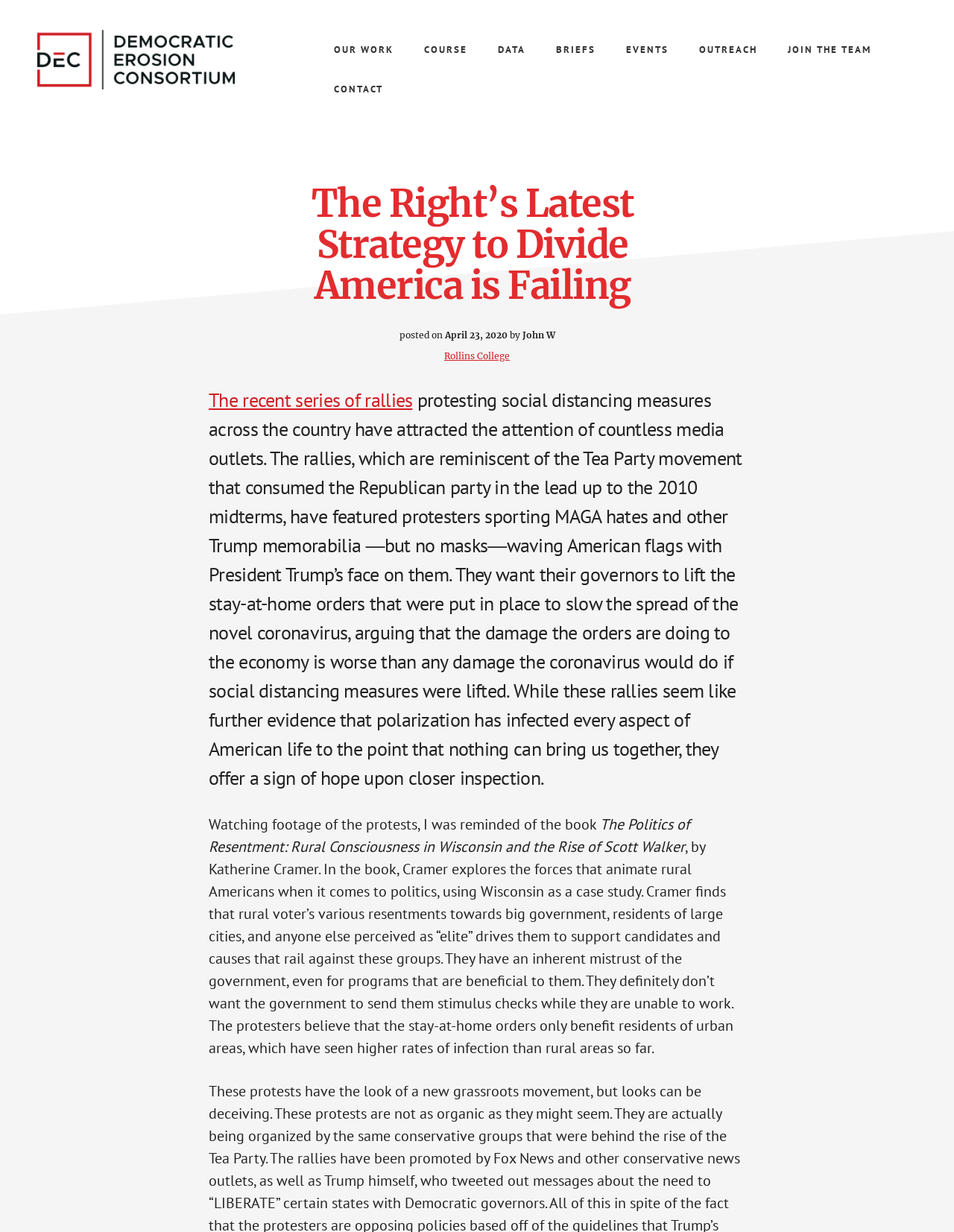Determine the main headline of the webpage and provide its text.

The Right’s Latest Strategy to Divide America is Failing